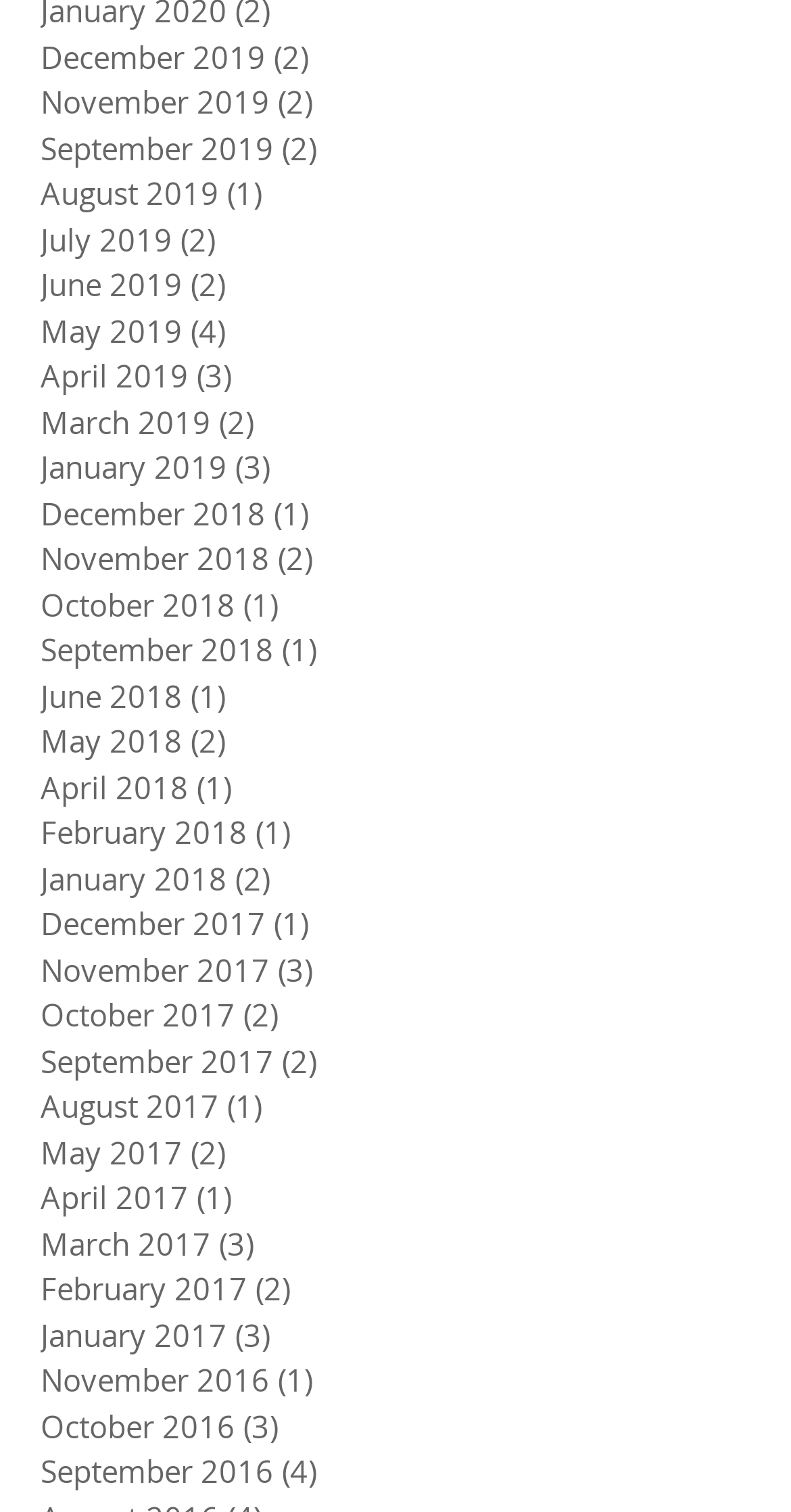How many posts are there in May 2019?
Using the screenshot, give a one-word or short phrase answer.

4 posts